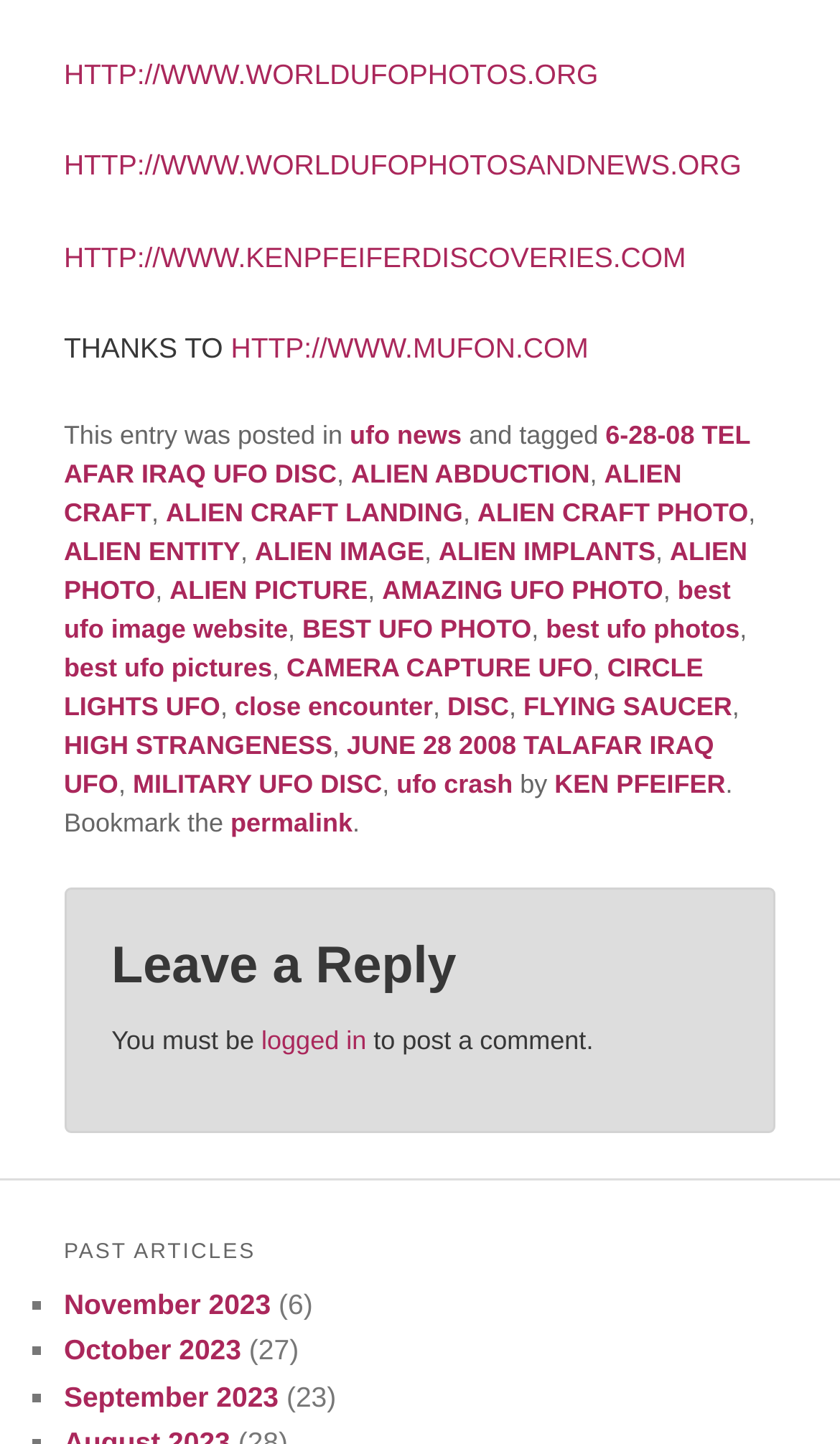Determine the bounding box coordinates of the area to click in order to meet this instruction: "visit worldufophotos.org".

[0.076, 0.041, 0.712, 0.063]